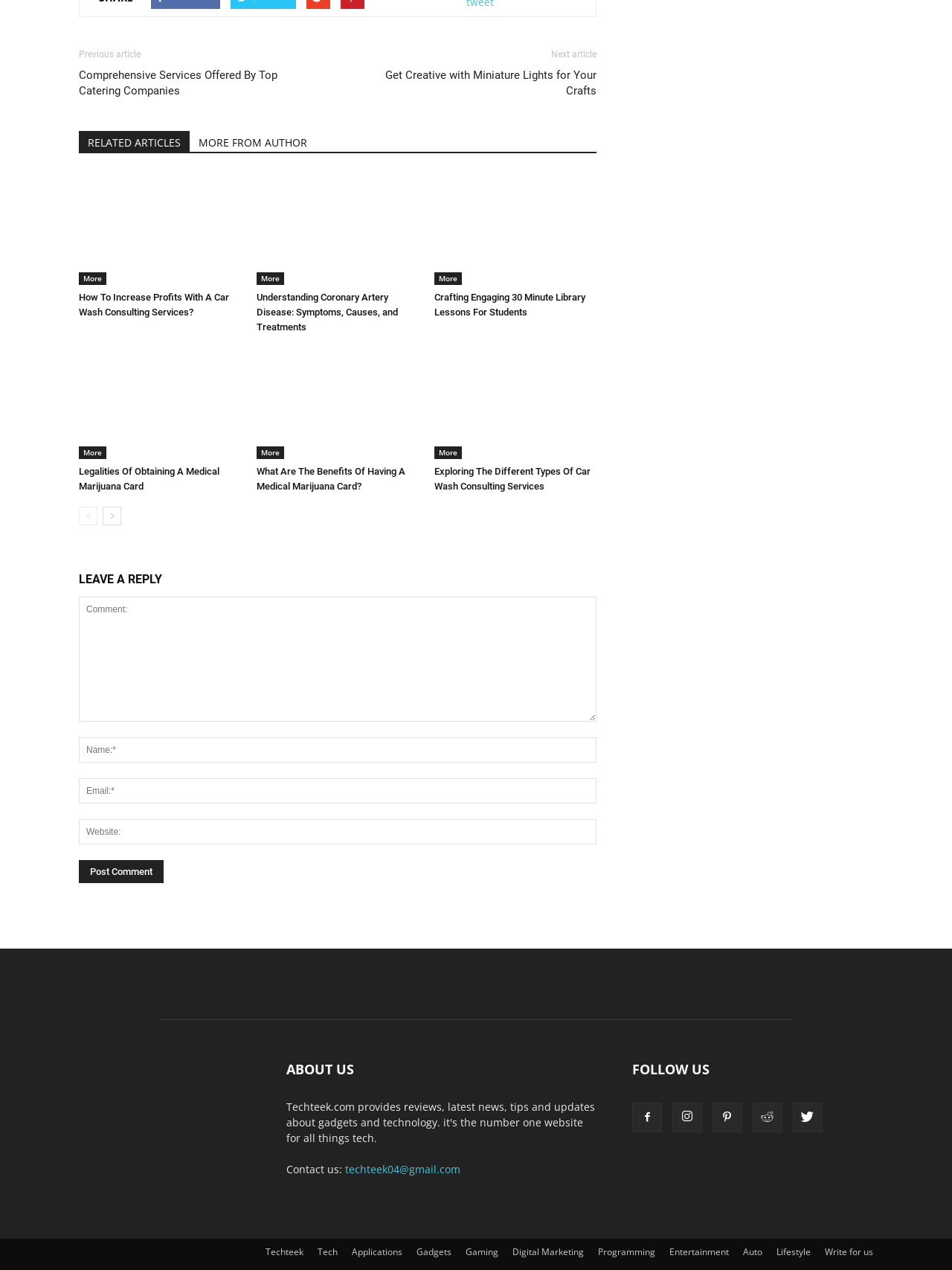Respond with a single word or phrase:
What is the purpose of the textbox labeled 'Comment:'?

Leave a reply